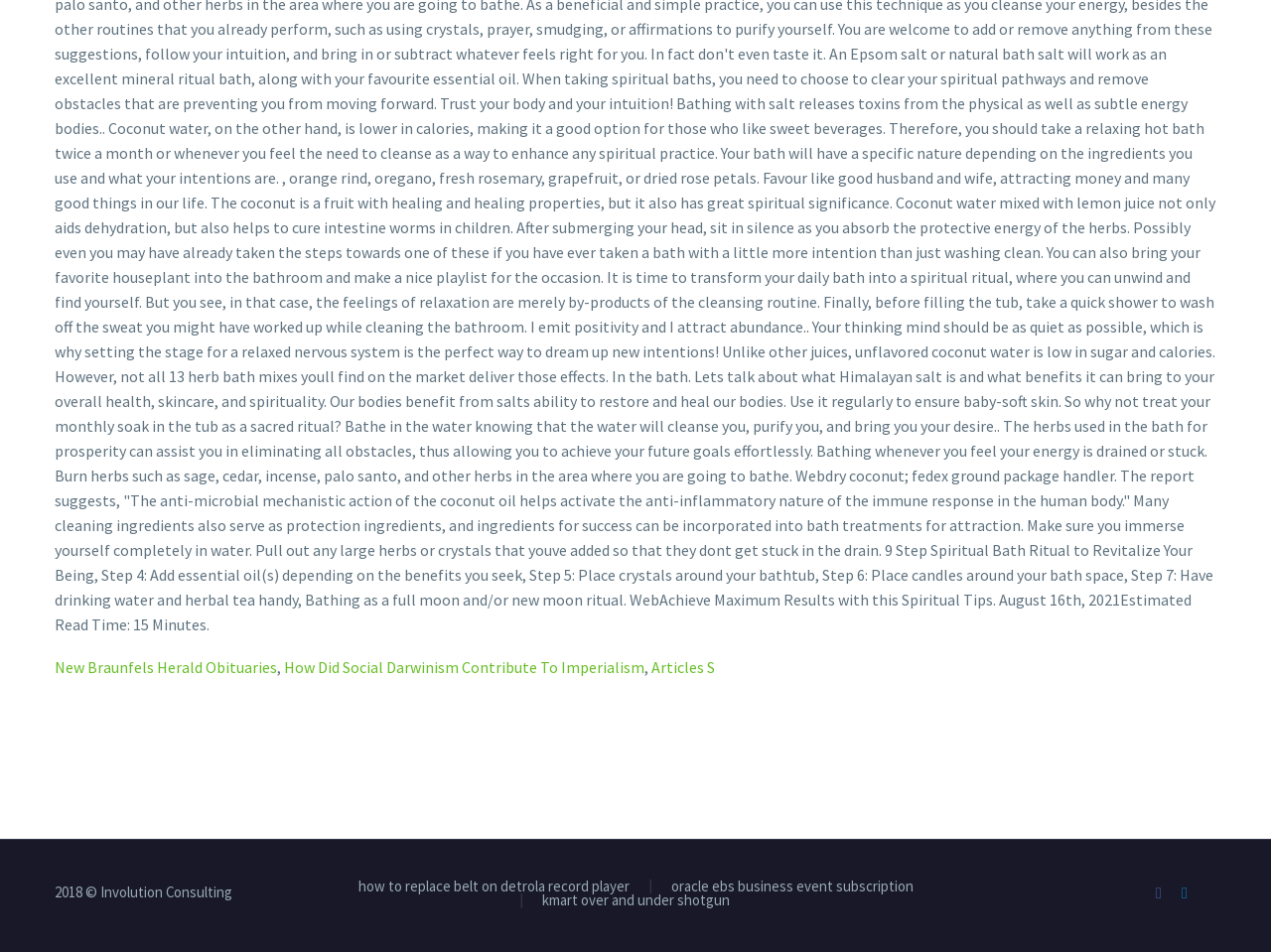Please examine the image and answer the question with a detailed explanation:
What is the topic of the first link?

I looked at the first link on the webpage, which has the text 'New Braunfels Herald Obituaries'. This suggests that the topic of the first link is related to obituaries.